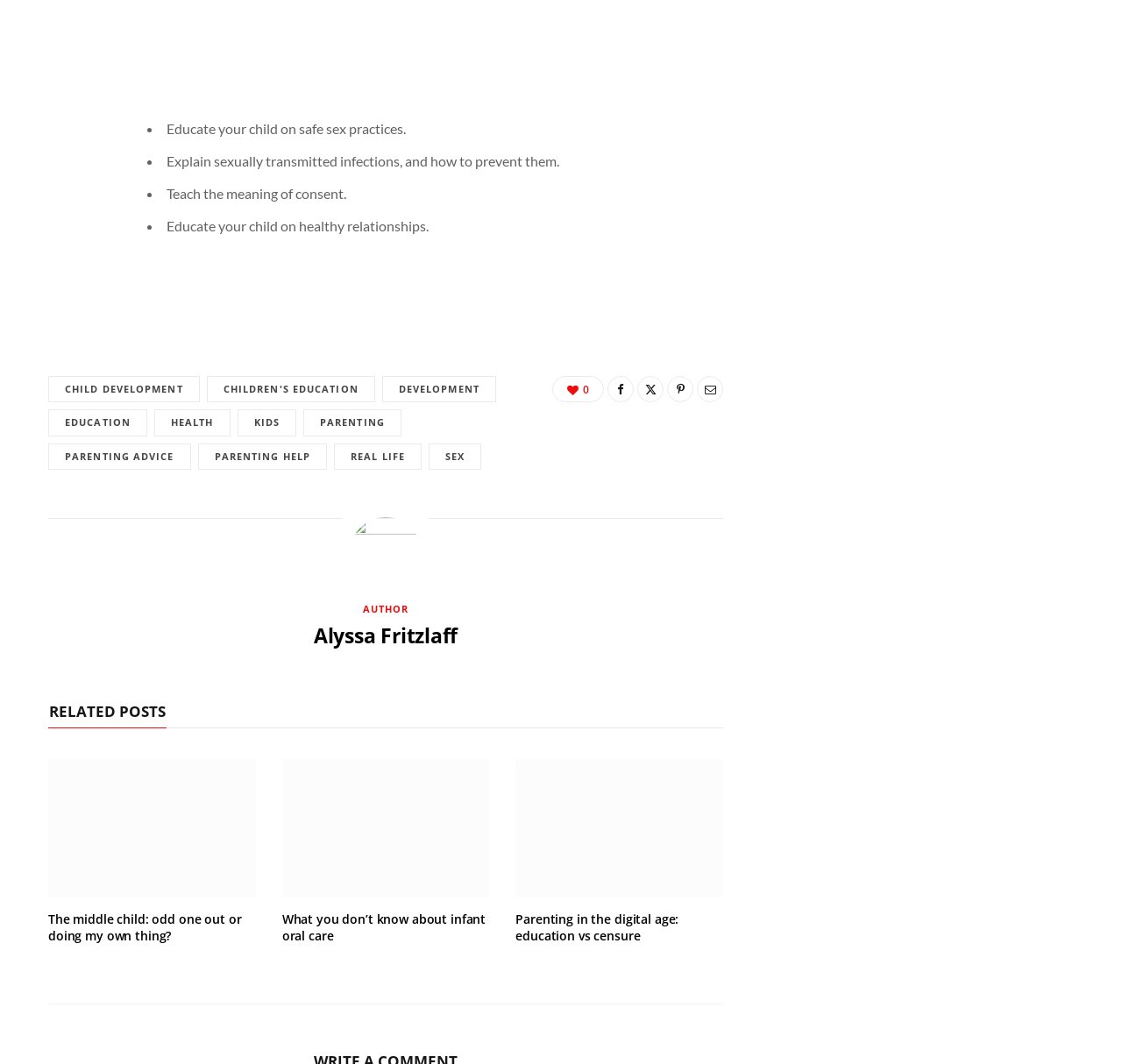Identify the bounding box of the UI element that matches this description: "parenting".

[0.27, 0.385, 0.358, 0.41]